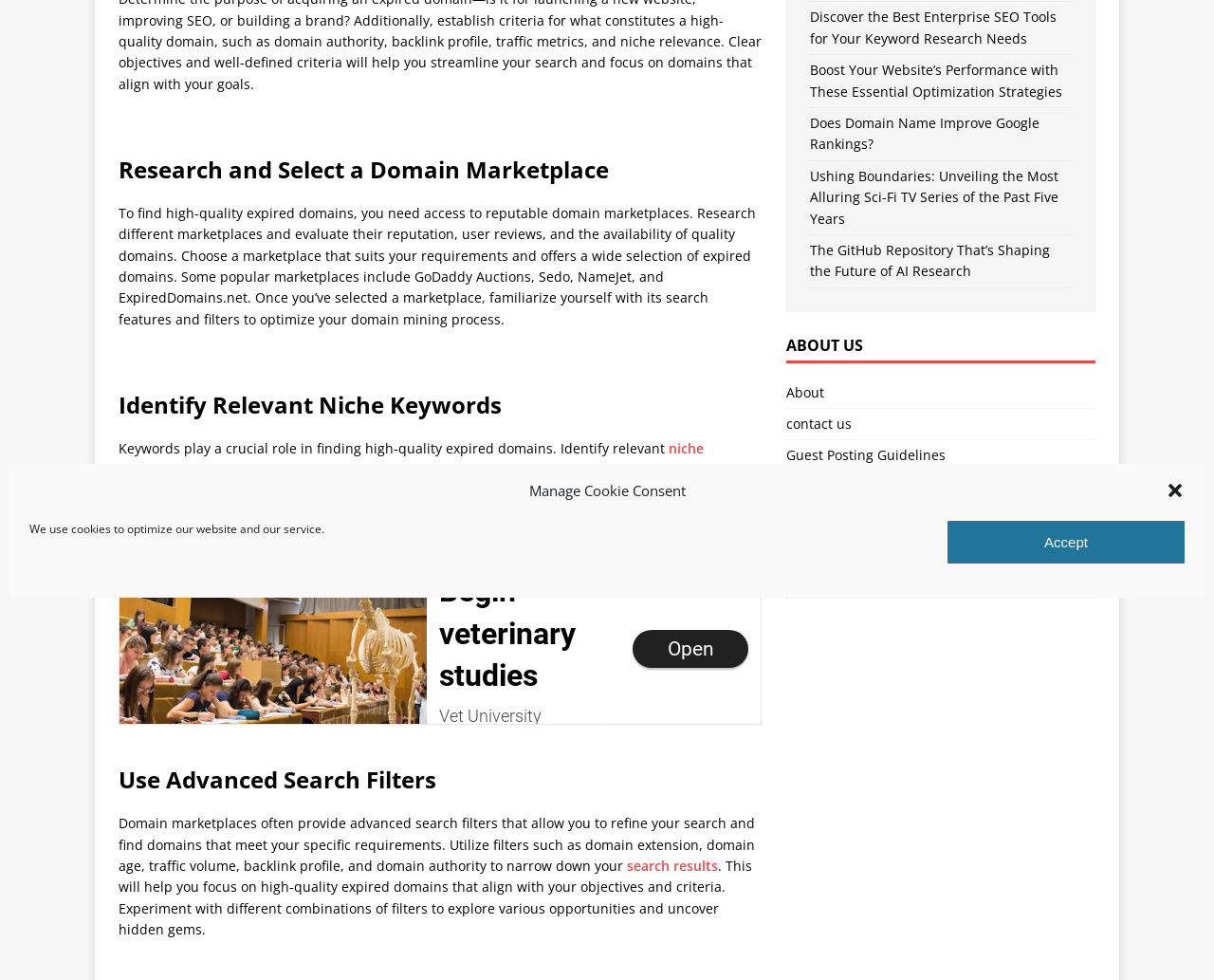Determine the bounding box for the UI element that matches this description: "Cookie Policy (US)".

[0.647, 0.482, 0.902, 0.514]